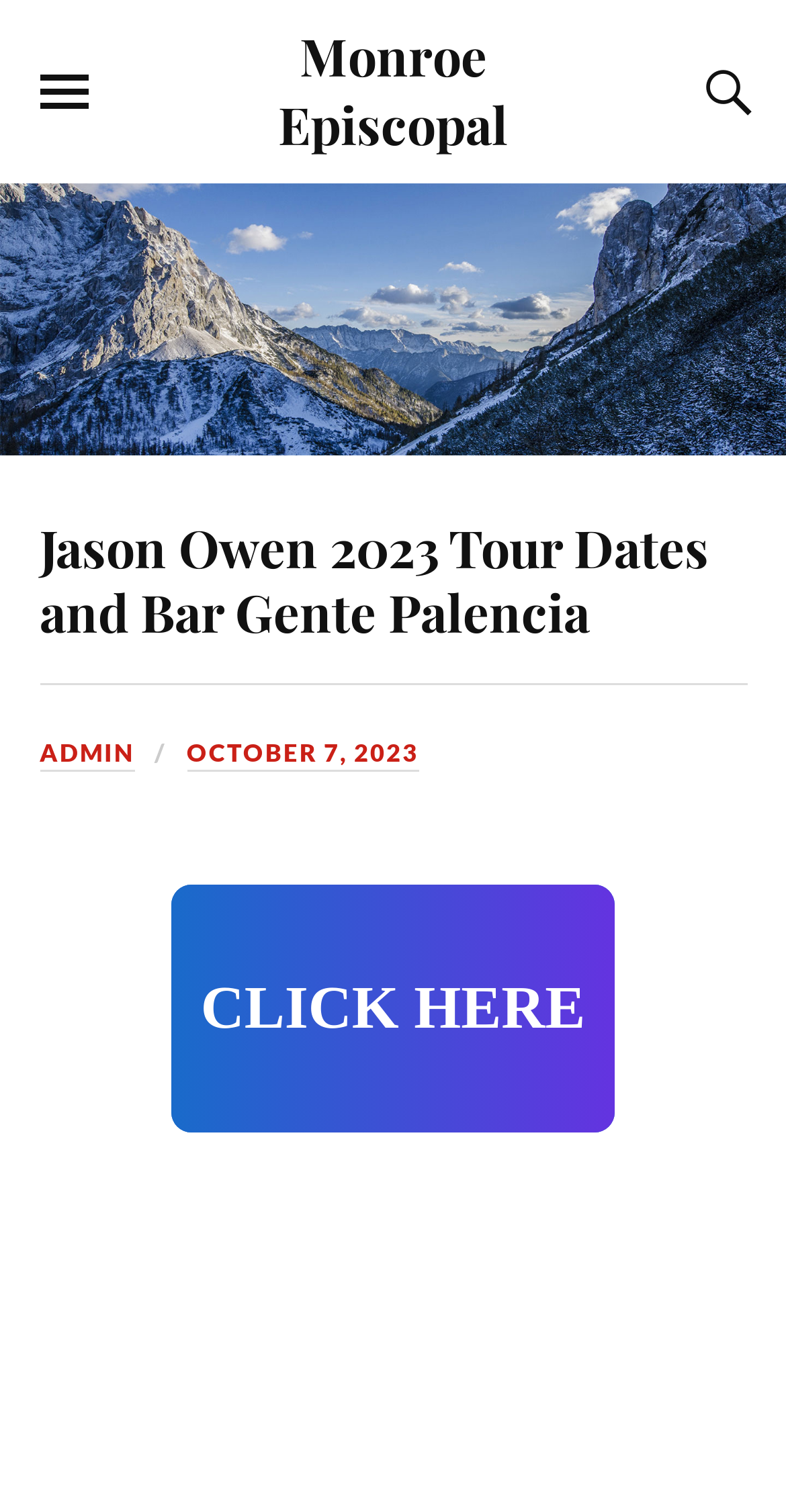How many buttons are there in the top section?
Carefully analyze the image and provide a thorough answer to the question.

The top section contains two buttons: 'TOGGLE THE MOBILE MENU' and the button with the icon '' to toggle the search field.